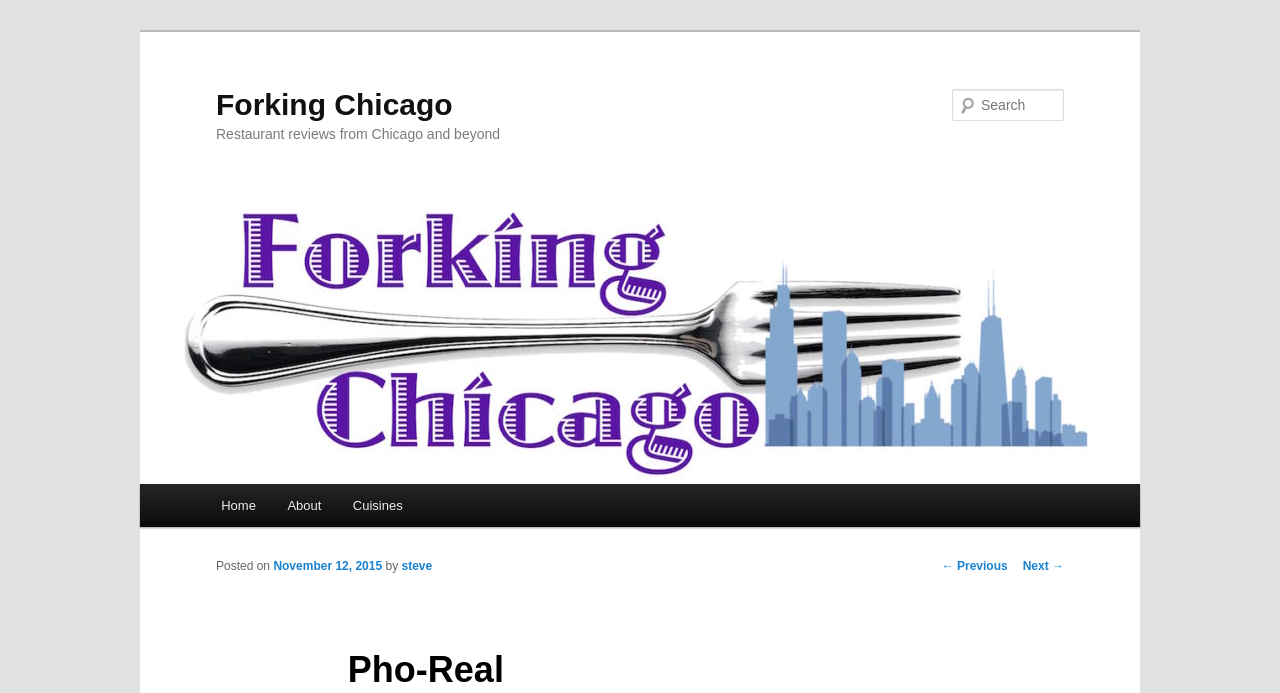Find the coordinates for the bounding box of the element with this description: "← Previous".

[0.736, 0.807, 0.787, 0.827]